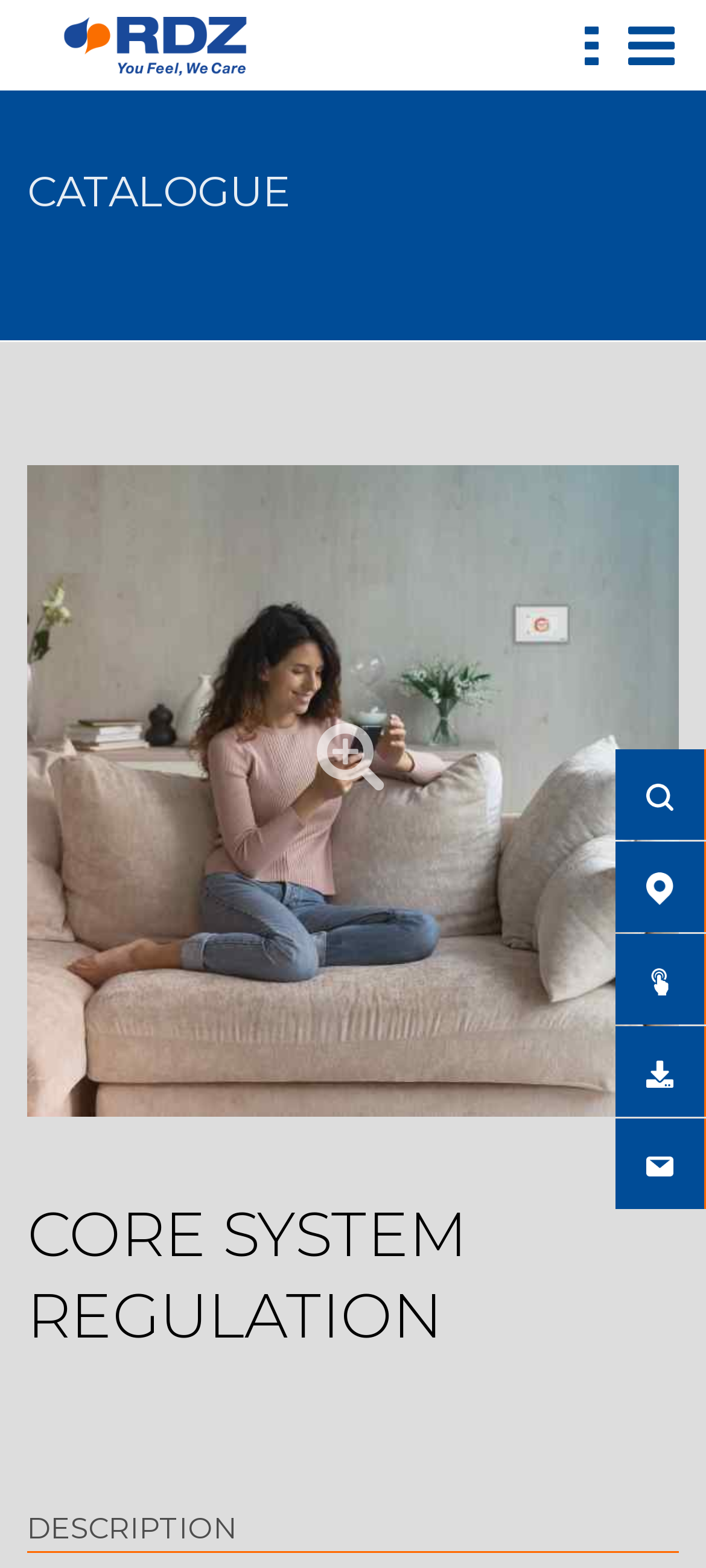How many images are on the webpage?
Look at the image and answer the question with a single word or phrase.

9